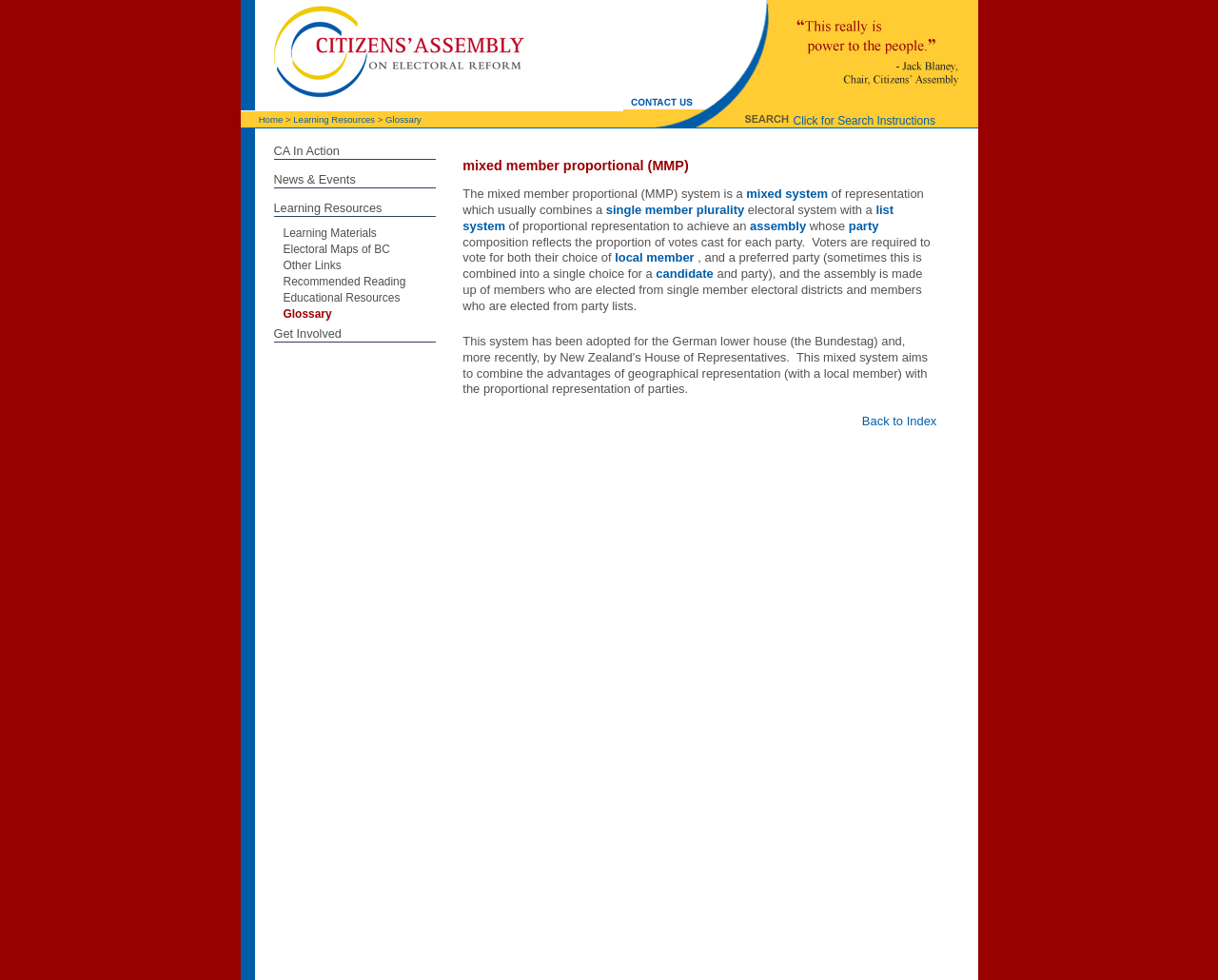Extract the primary headline from the webpage and present its text.

mixed member proportional (MMP)